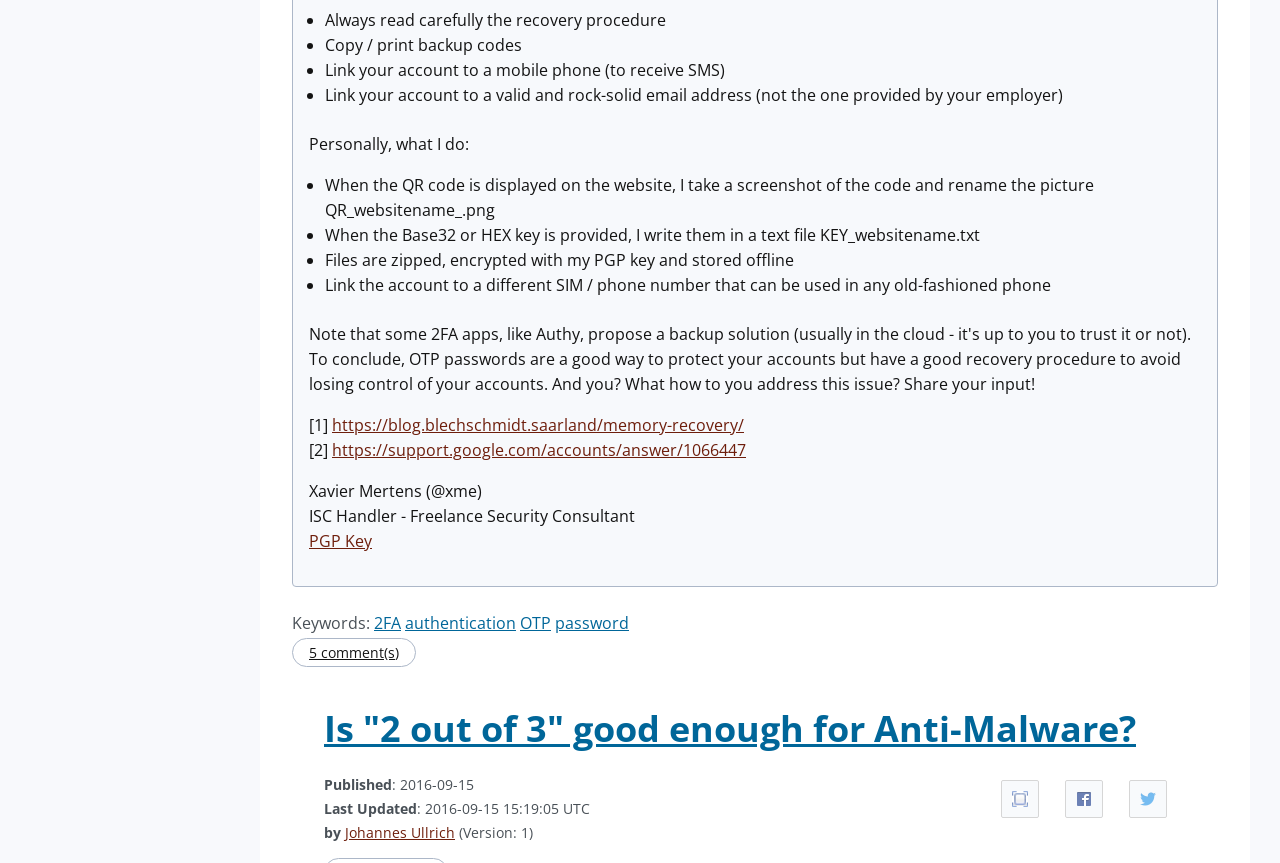Identify the bounding box coordinates of the clickable region necessary to fulfill the following instruction: "Follow the link to learn about 2FA". The bounding box coordinates should be four float numbers between 0 and 1, i.e., [left, top, right, bottom].

[0.292, 0.709, 0.313, 0.734]